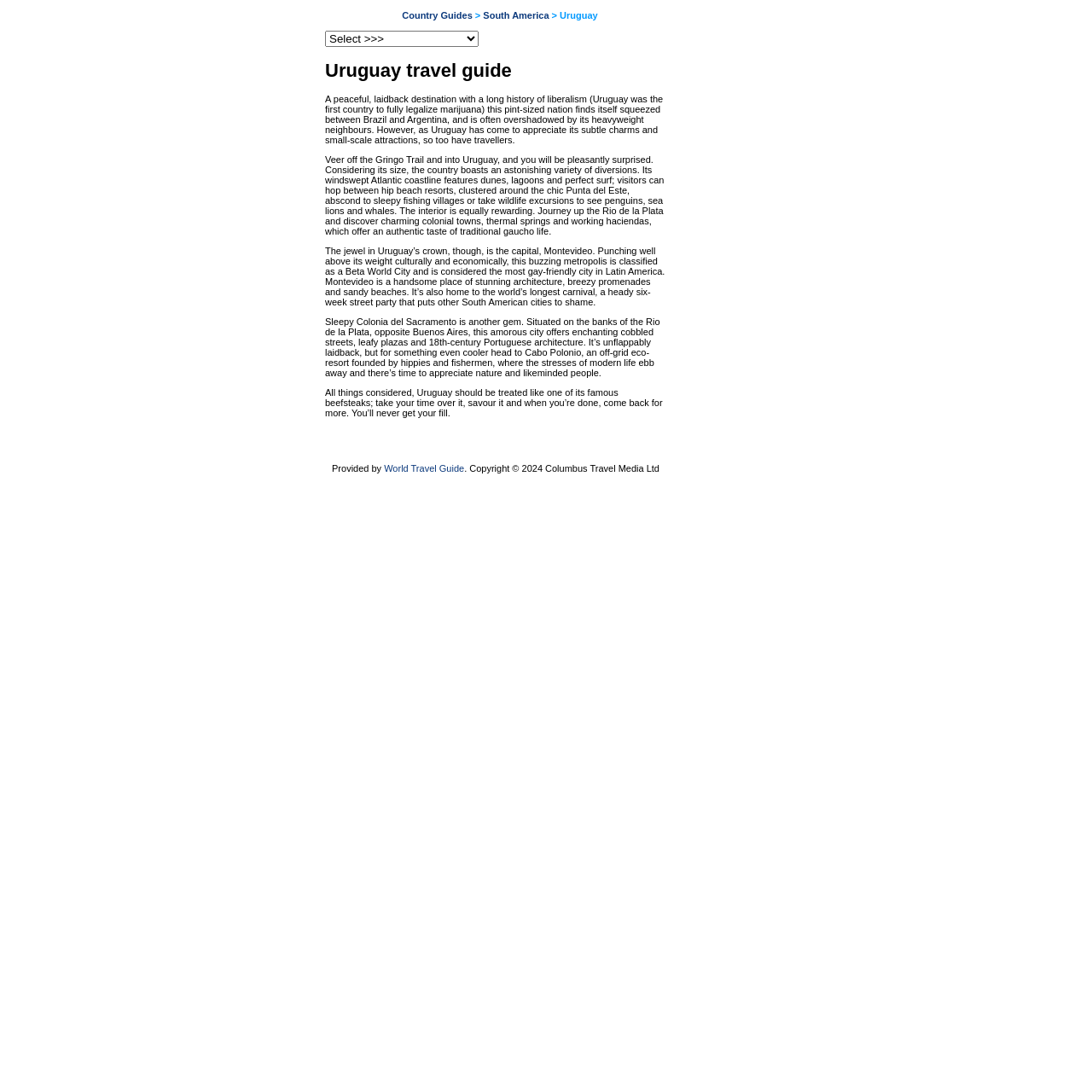Give a one-word or phrase response to the following question: Who is the copyright holder of the webpage content?

Columbus Travel Media Ltd